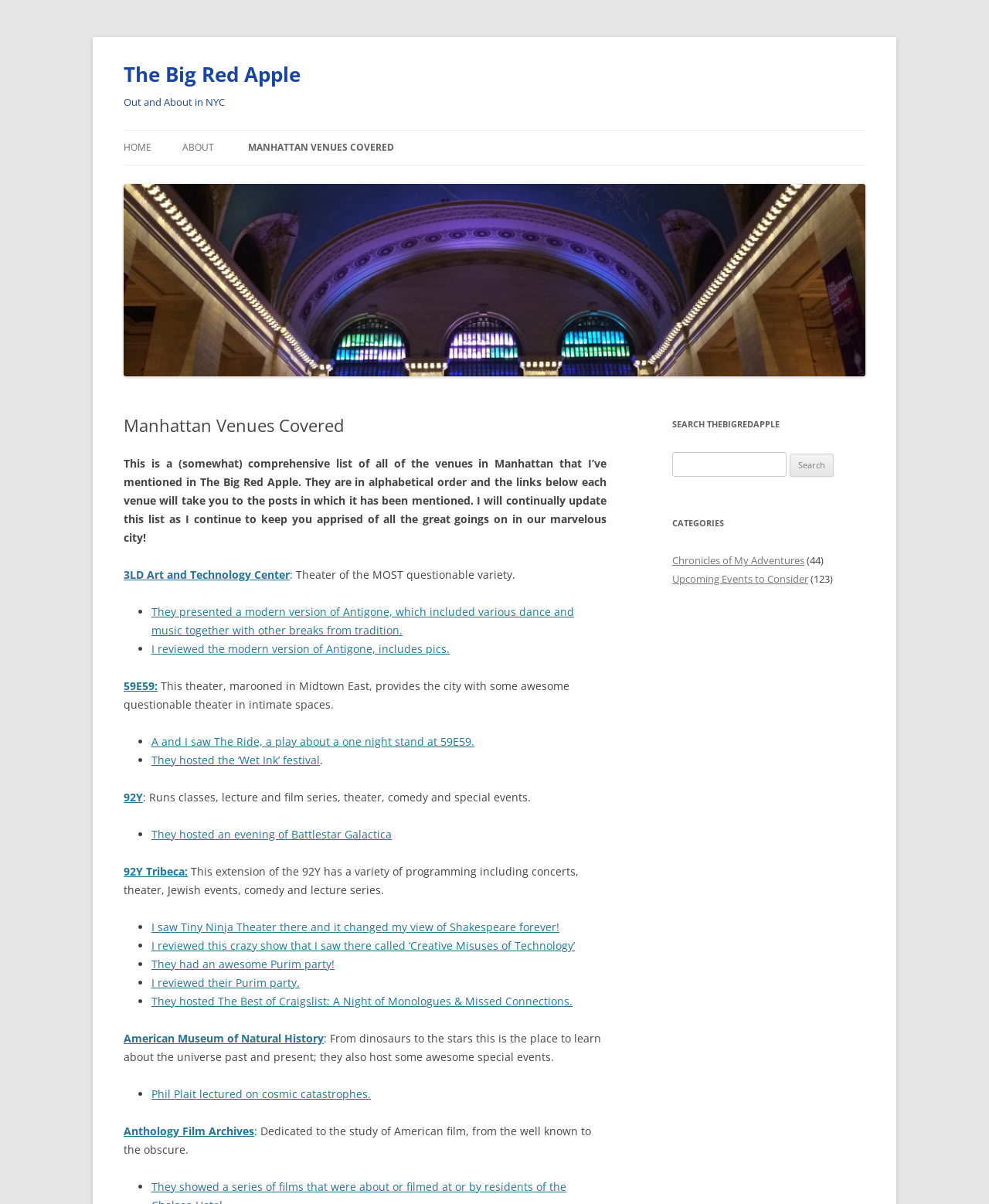Pinpoint the bounding box coordinates for the area that should be clicked to perform the following instruction: "Click on the 'HOME' link".

[0.125, 0.108, 0.153, 0.137]